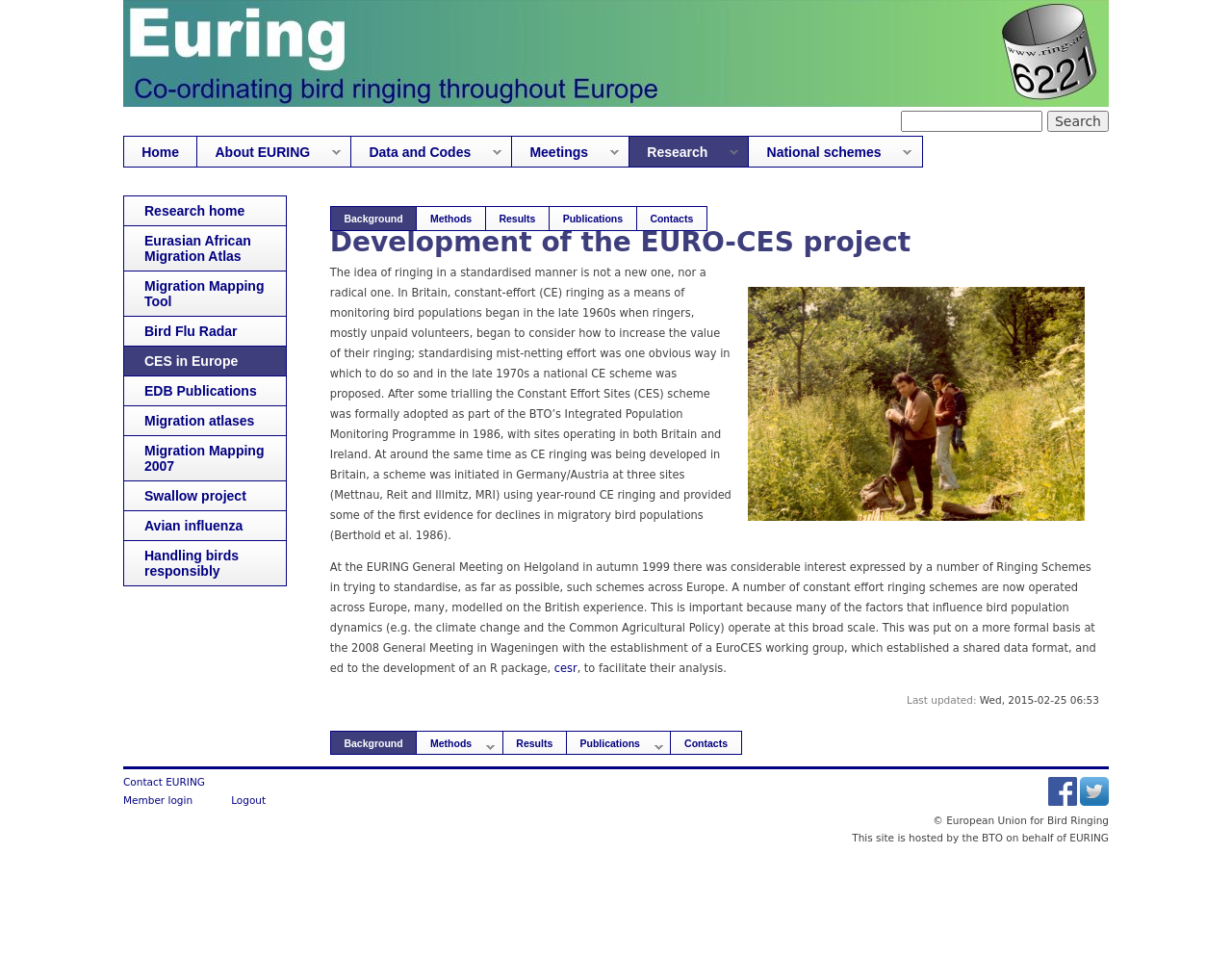How many social media icons are there at the bottom of the webpage?
Respond to the question with a single word or phrase according to the image.

2